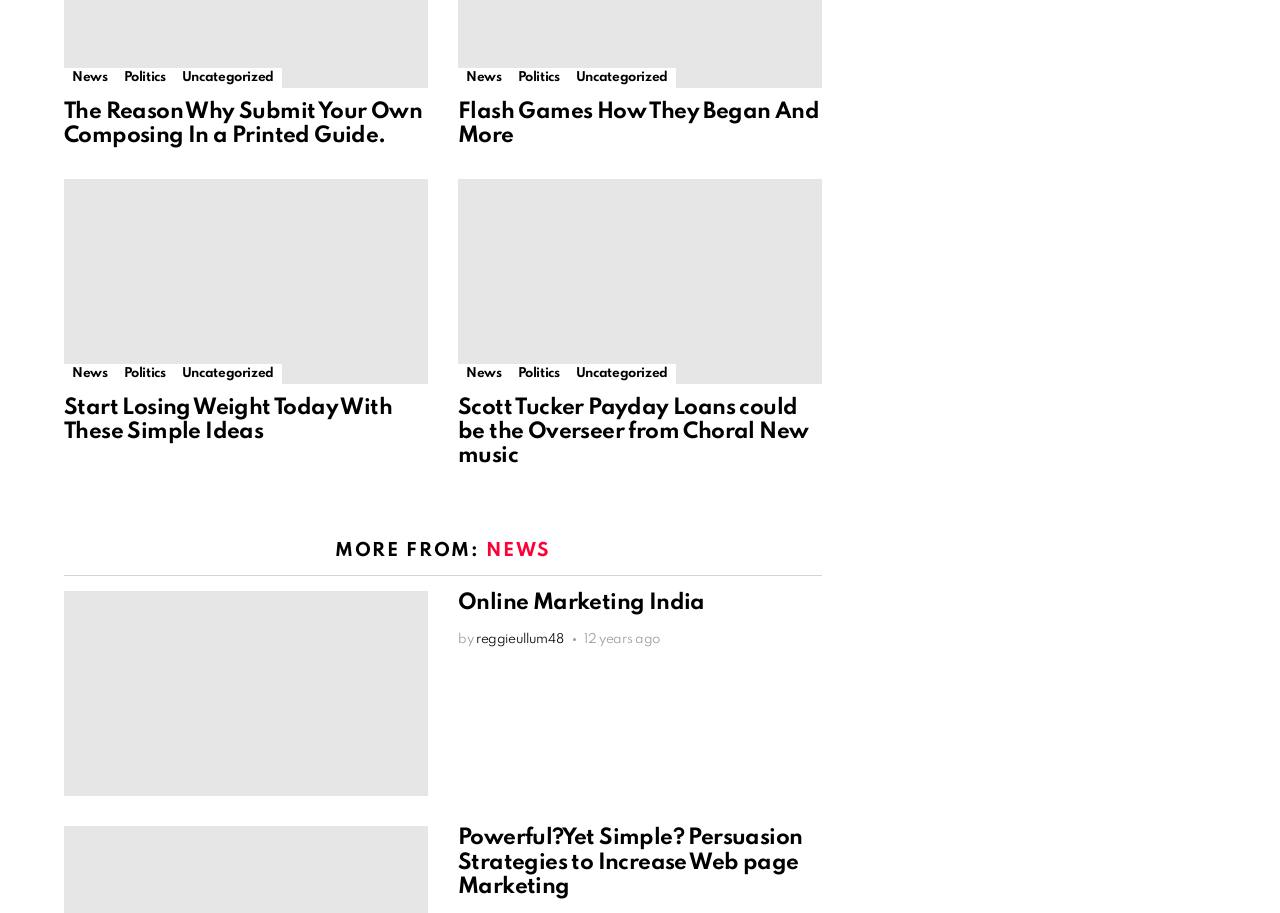Determine the bounding box coordinates of the element's region needed to click to follow the instruction: "Click on News". Provide these coordinates as four float numbers between 0 and 1, formatted as [left, top, right, bottom].

[0.05, 0.075, 0.09, 0.097]